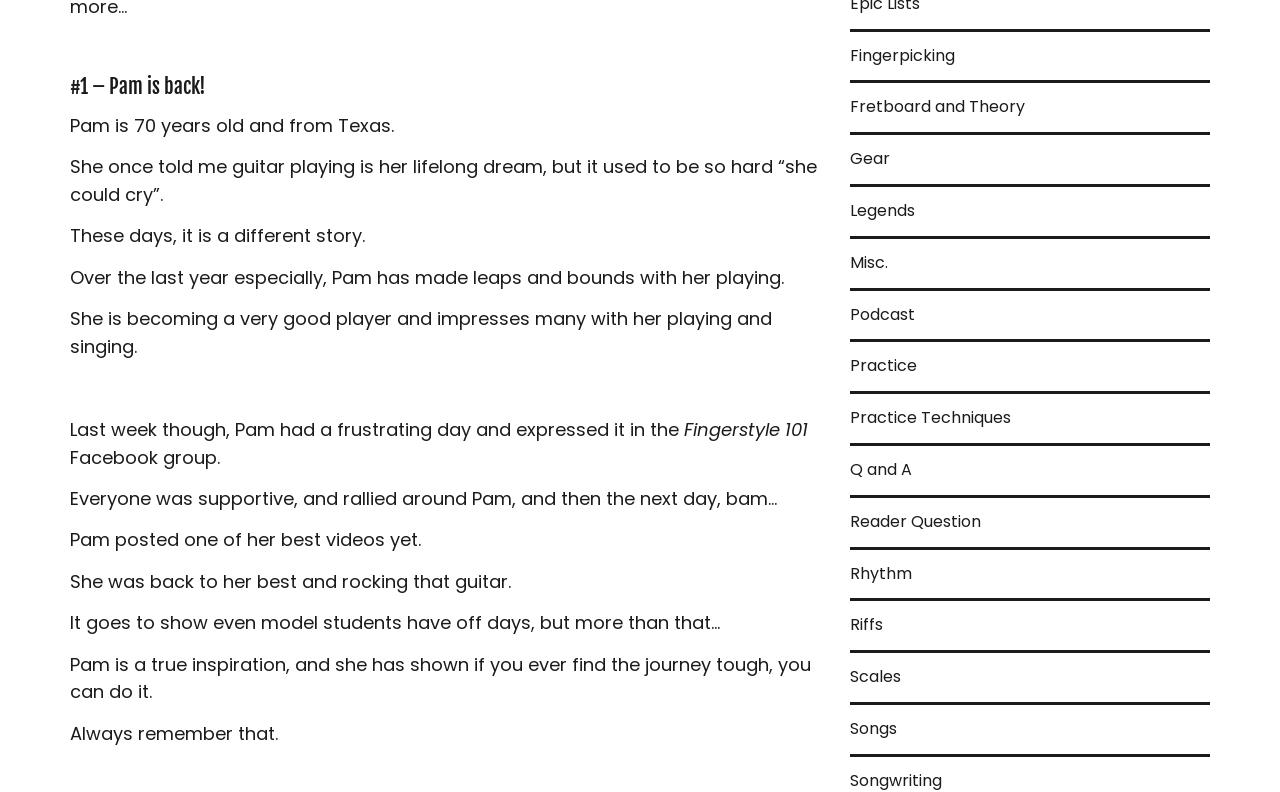Please answer the following question using a single word or phrase: What is the tone of the article about Pam?

Inspiring